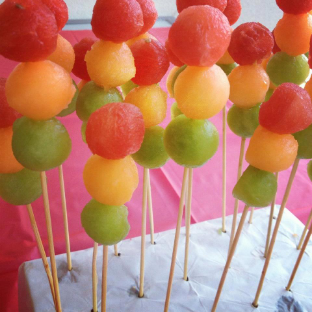Answer the question below with a single word or a brief phrase: 
How many types of fruits are mentioned in the caption?

Three